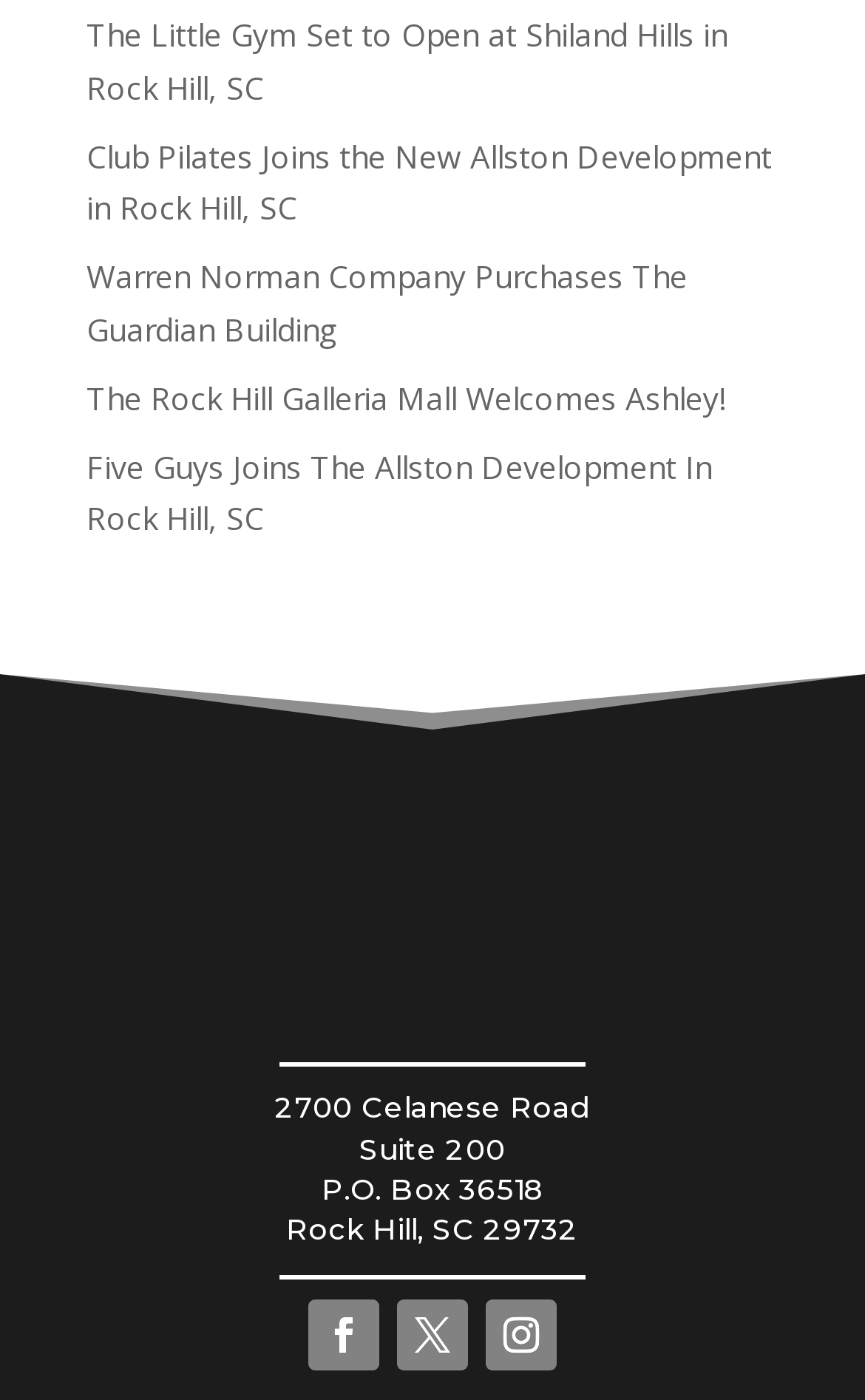Using the webpage screenshot, find the UI element described by Follow. Provide the bounding box coordinates in the format (top-left x, top-left y, bottom-right x, bottom-right y), ensuring all values are floating point numbers between 0 and 1.

[0.459, 0.929, 0.541, 0.979]